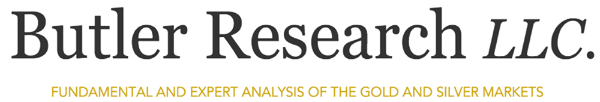What is the tone of the logo design? Analyze the screenshot and reply with just one word or a short phrase.

Professional and authoritative